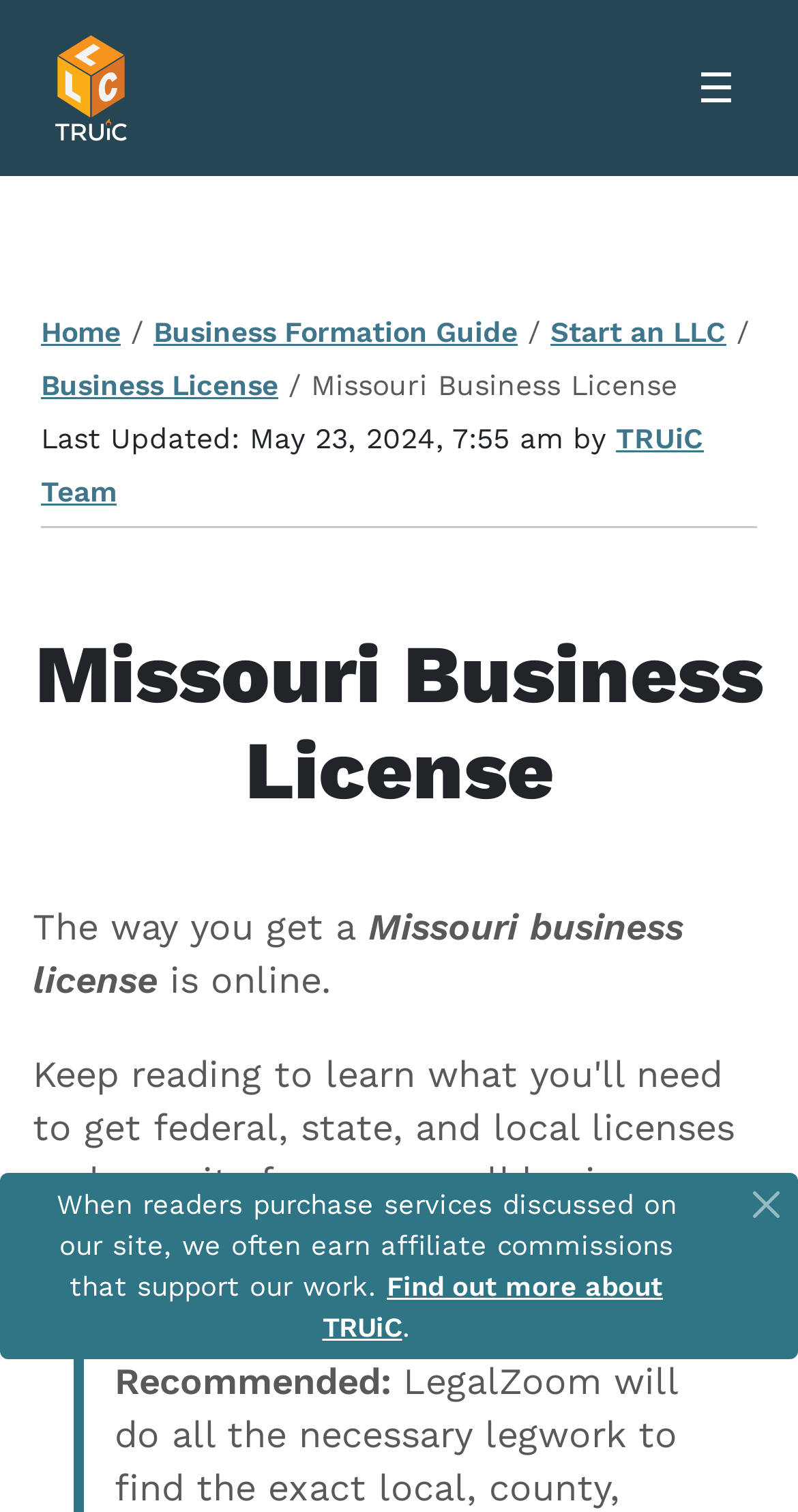What is the way to get a business license?
Please provide a detailed and comprehensive answer to the question.

The way to get a business license is mentioned in the text 'The way you get a business license is online.' which is located in the middle of the webpage.